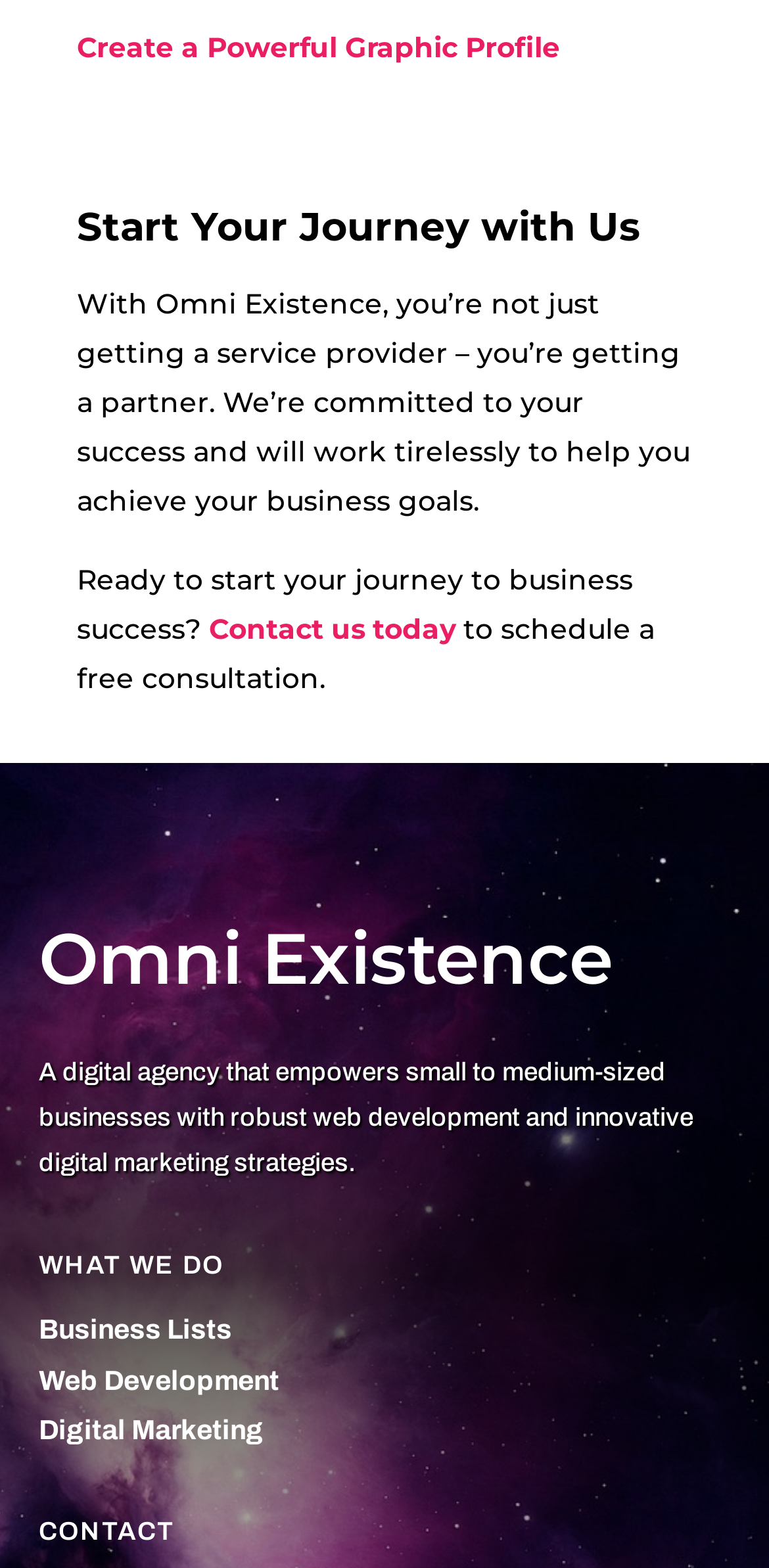What type of businesses does the company empower?
Examine the image and provide an in-depth answer to the question.

The company, Omni Existence, empowers small to medium-sized businesses, as stated in the StaticText 'A digital agency that empowers small to medium-sized businesses with robust web development and innovative digital marketing strategies.'